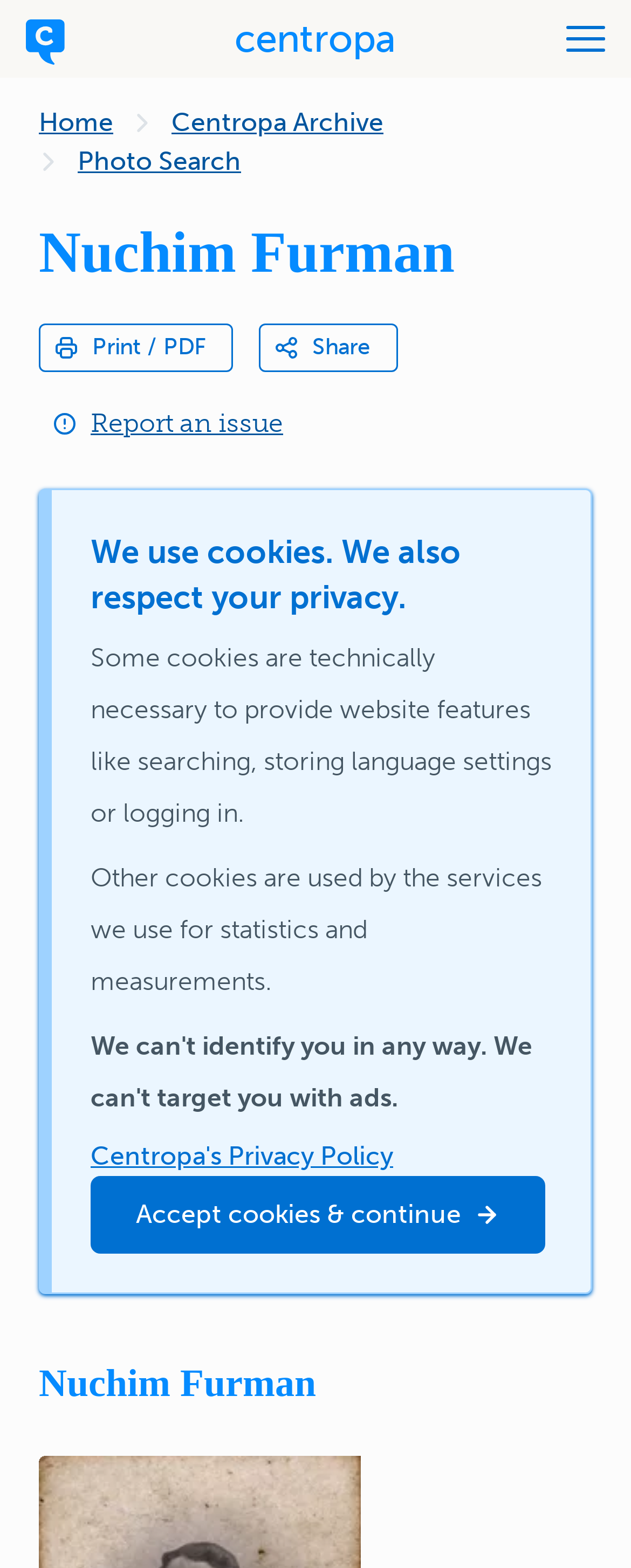Using the element description: "Report an issue", determine the bounding box coordinates. The coordinates should be in the format [left, top, right, bottom], with values between 0 and 1.

[0.062, 0.26, 0.449, 0.28]